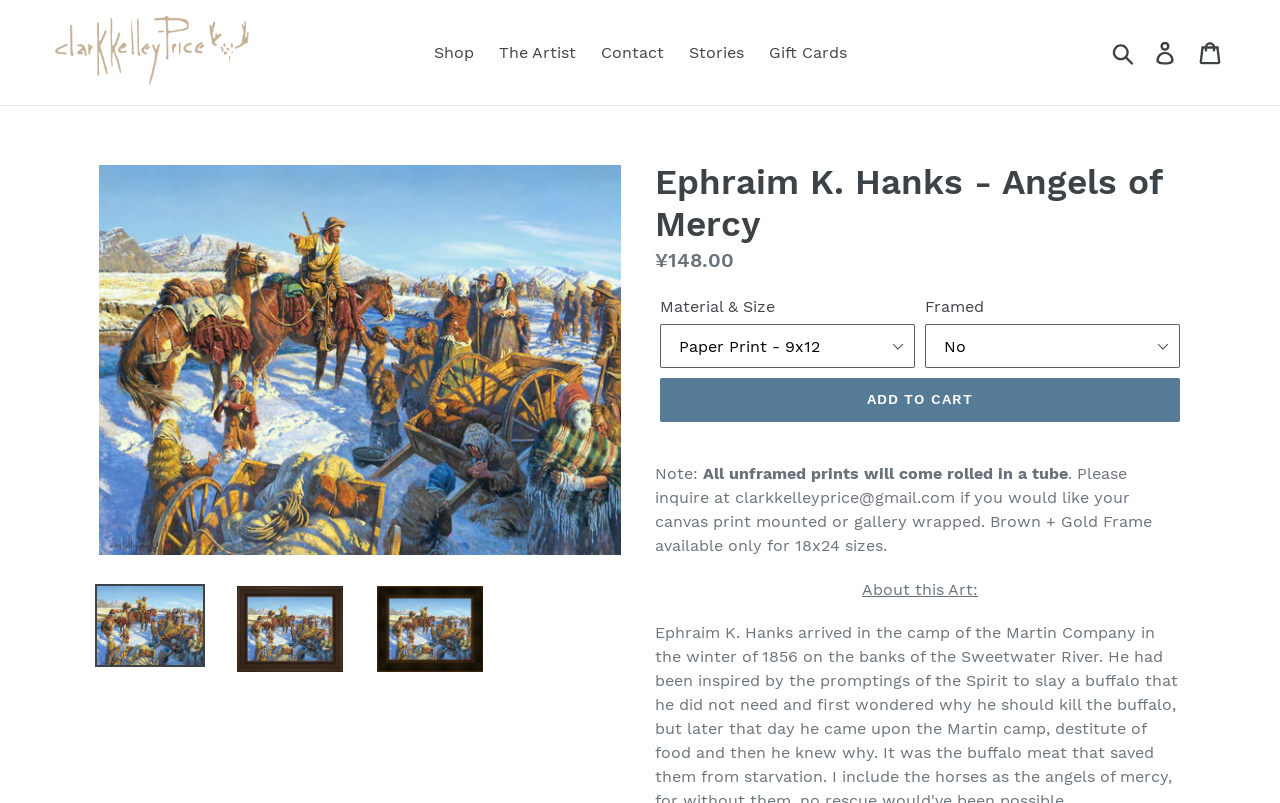Using the details in the image, give a detailed response to the question below:
What happens to unframed prints?

According to the note section, all unframed prints will come rolled in a tube, which is mentioned in the static text.